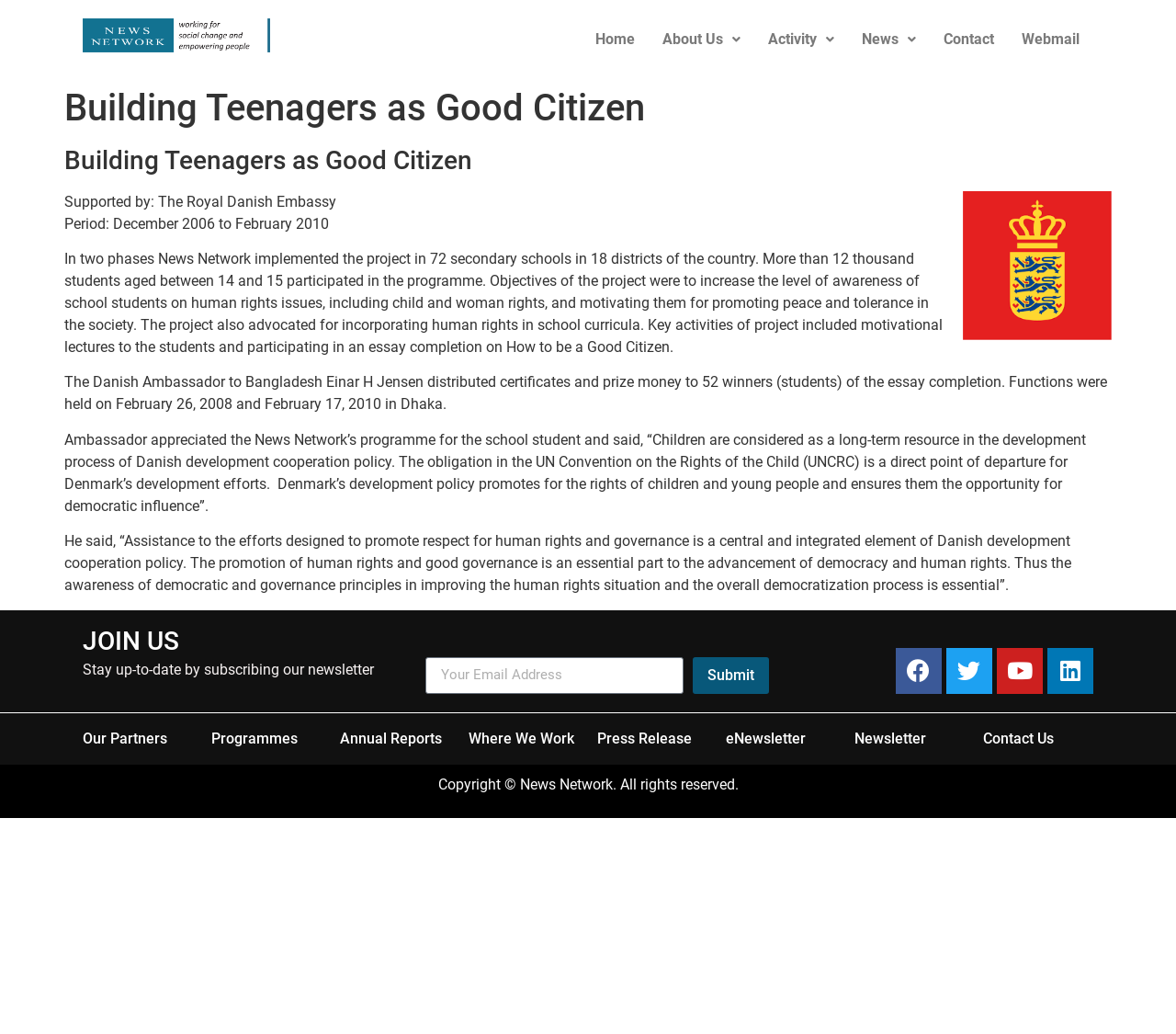Find the bounding box coordinates of the area that needs to be clicked in order to achieve the following instruction: "Click the Home link". The coordinates should be specified as four float numbers between 0 and 1, i.e., [left, top, right, bottom].

[0.495, 0.018, 0.552, 0.059]